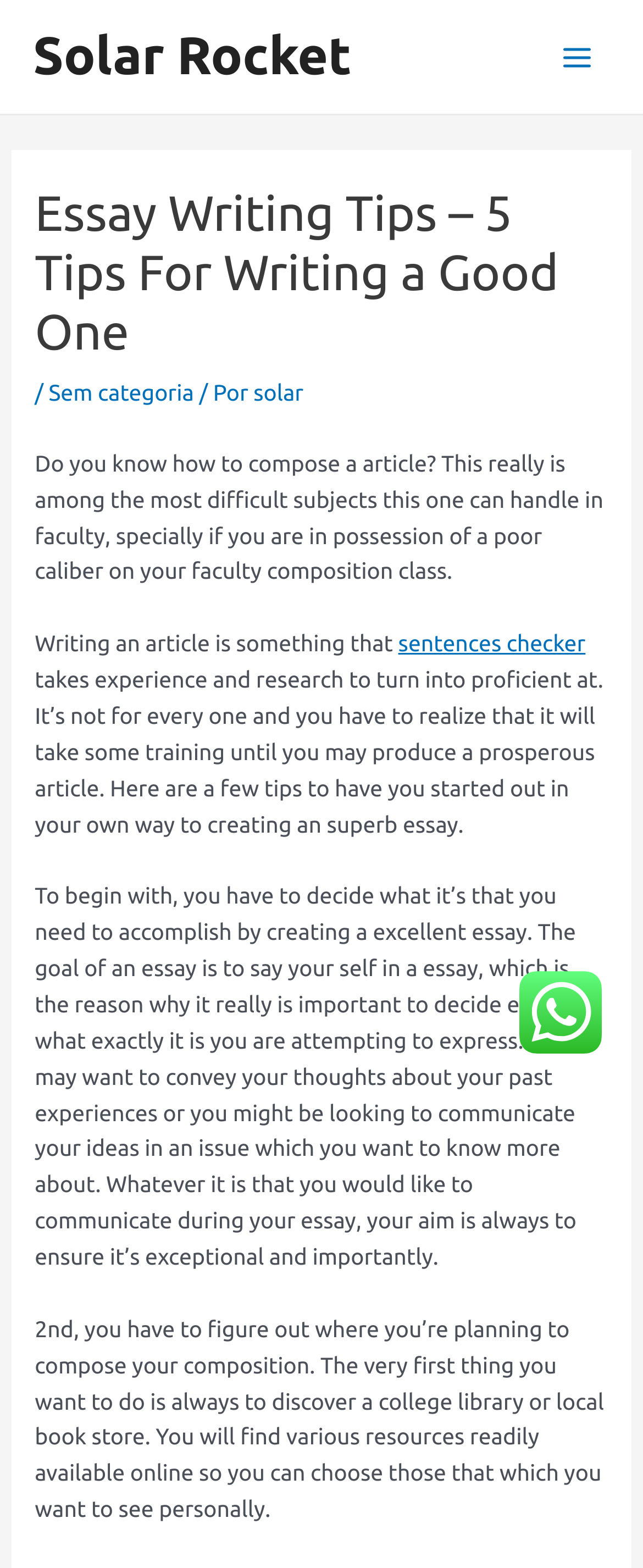Using the provided description sentences checker, find the bounding box coordinates for the UI element. Provide the coordinates in (top-left x, top-left y, bottom-right x, bottom-right y) format, ensuring all values are between 0 and 1.

[0.619, 0.402, 0.91, 0.419]